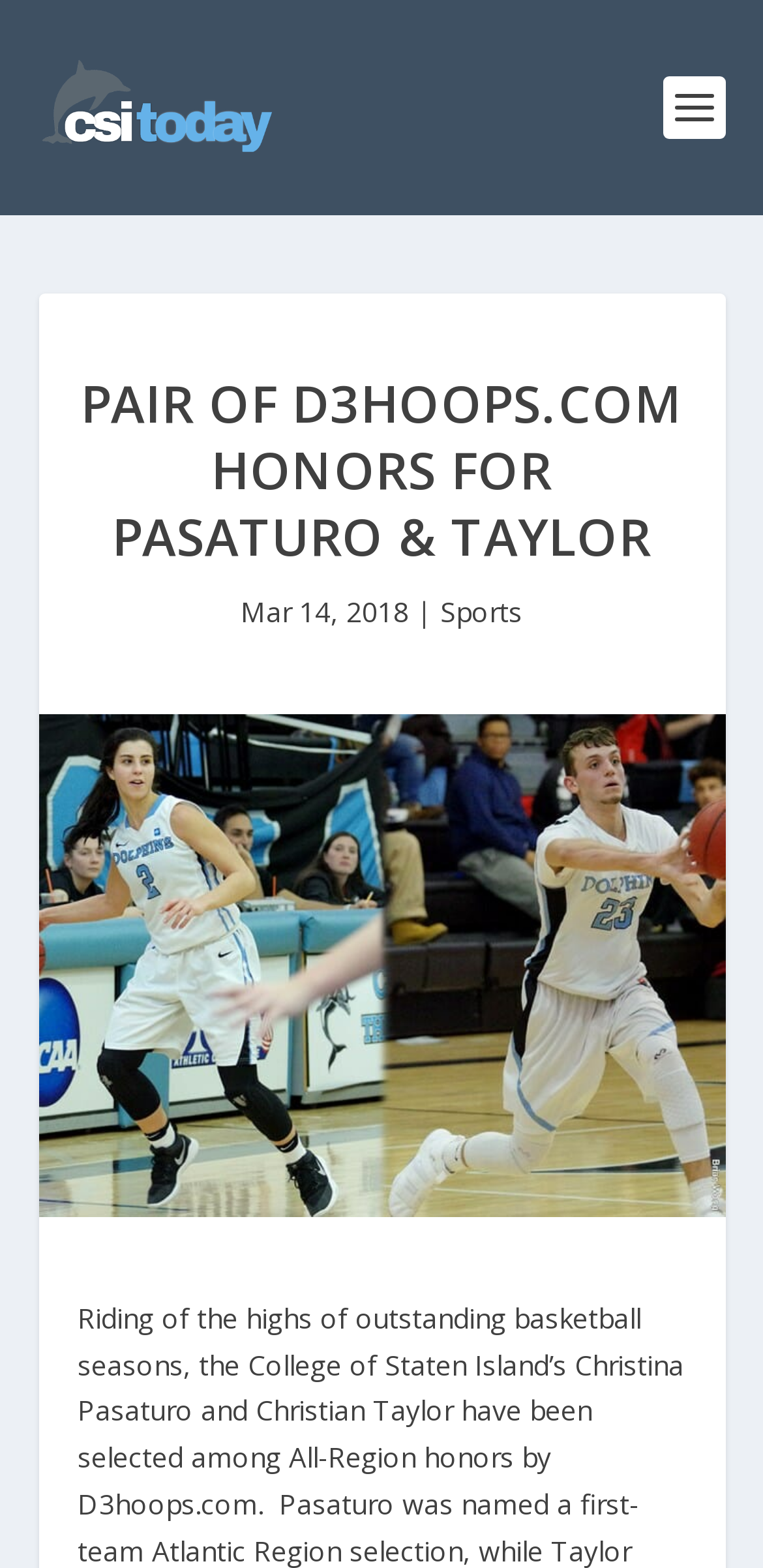Offer a comprehensive description of the webpage’s content and structure.

The webpage appears to be an article or news page, with a prominent heading that reads "PAIR OF D3HOOPS.COM HONORS FOR PASATURO & TAYLOR". This heading is positioned near the top of the page, spanning almost the entire width. 

At the top-left corner, there is a link and an image, both labeled "CSI Today", which likely represents the website's logo or branding. 

Below the heading, there is a section that displays the date "Mar 14, 2018", followed by a vertical bar, and then a link labeled "Sports". This section is positioned near the top of the page, slightly below the heading.

The page also features a large image, which takes up a significant portion of the page's real estate. The image is positioned below the heading and the date section, and it spans almost the entire width of the page. The image is also labeled "PAIR OF D3HOOPS.COM HONORS FOR PASATURO & TAYLOR", suggesting that it may be a relevant photo or graphic related to the article's content.